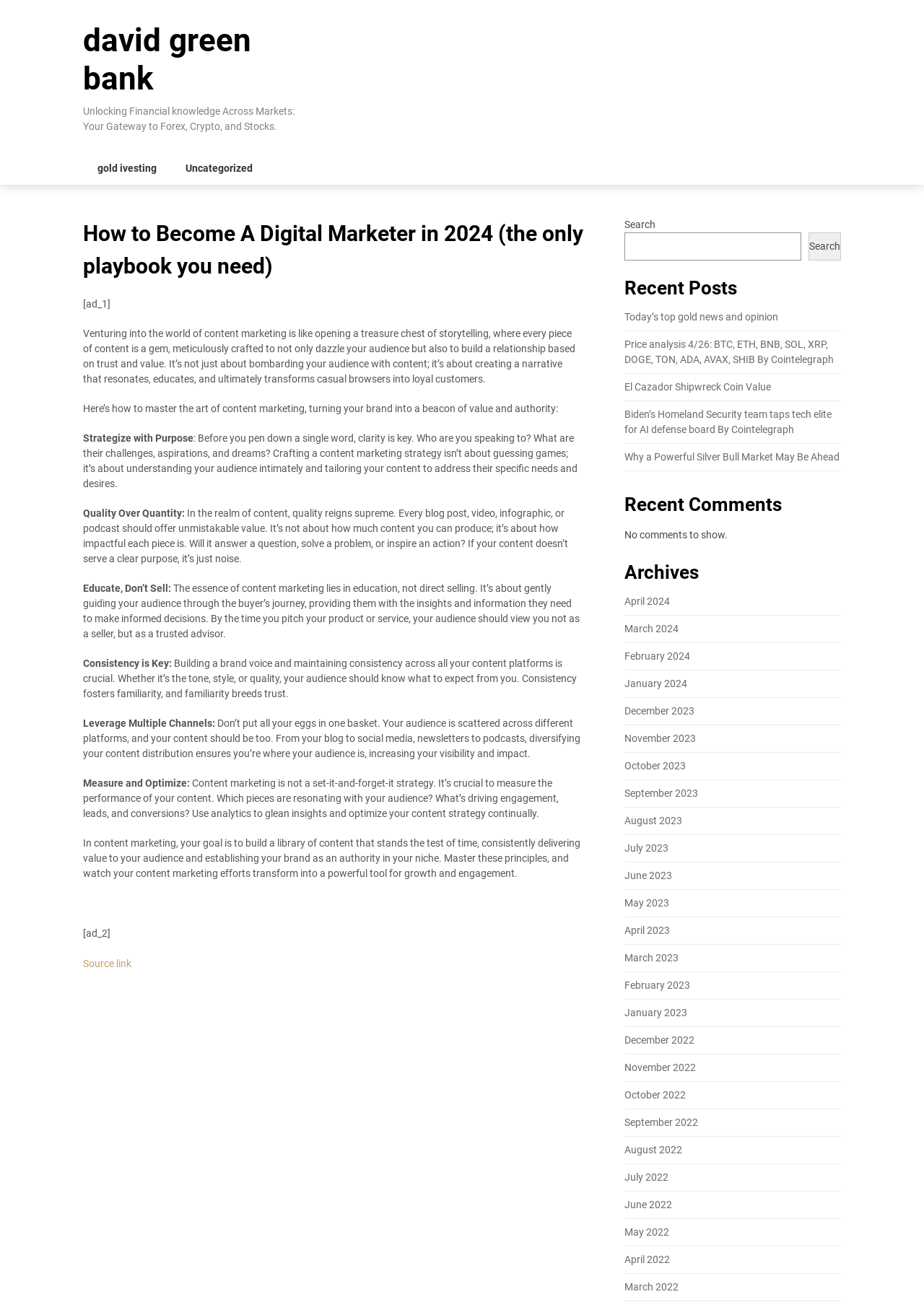Given the description of a UI element: "September 2022", identify the bounding box coordinates of the matching element in the webpage screenshot.

[0.676, 0.858, 0.755, 0.866]